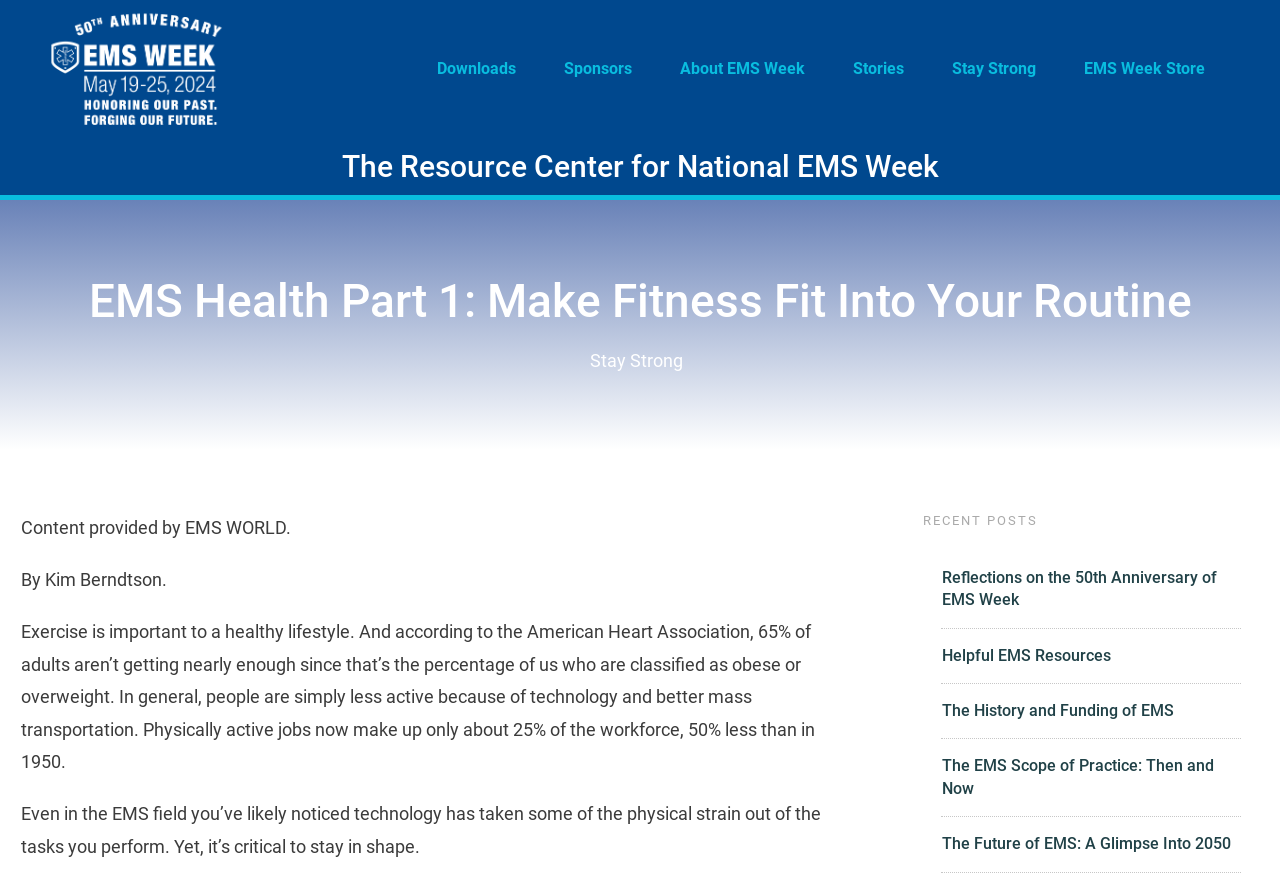Please provide a one-word or short phrase answer to the question:
What is the name of the resource center?

The Resource Center for National EMS Week